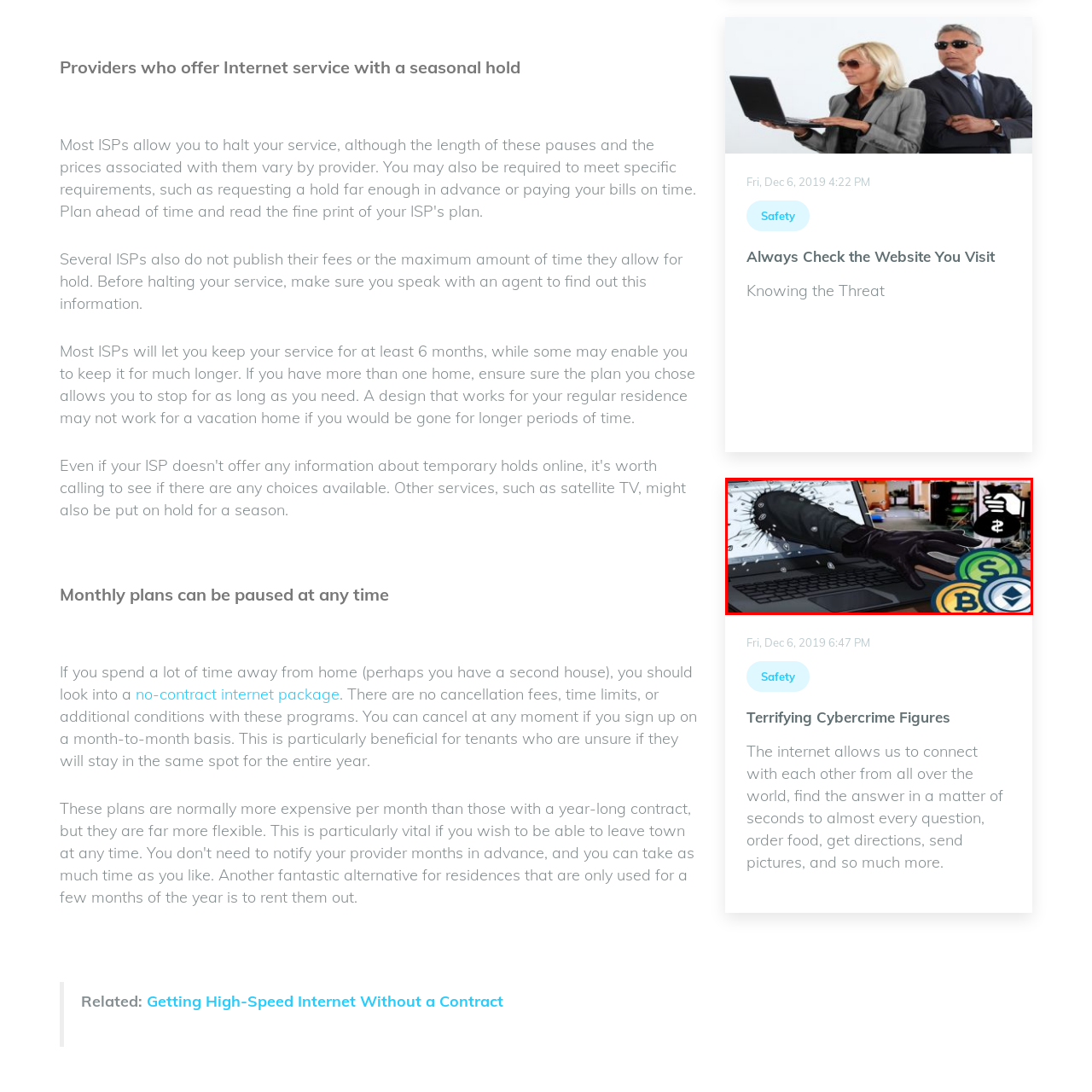Generate an in-depth caption for the image enclosed by the red boundary.

The image depicts a dramatic scene emphasizing the dangers of cybercrime. A gloved hand emerges from a laptop screen, symbolizing a virtual thief reaching out to snatch digital assets. Surrounding the laptop are graphics of various cryptocurrencies, including Bitcoin and Ethereum, suggesting a focus on online financial threats. The visual elements highlight the vulnerability of users in the digital space, particularly concerning the theft of personal or financial information. In the background, a blurred office or workspace can be seen, further contextualizing the setting as one where online risks can directly impact everyday life.